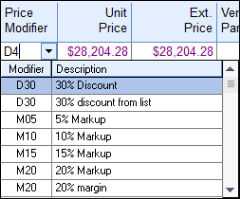What is the current unit price displayed?
From the screenshot, provide a brief answer in one word or phrase.

$28,204.28